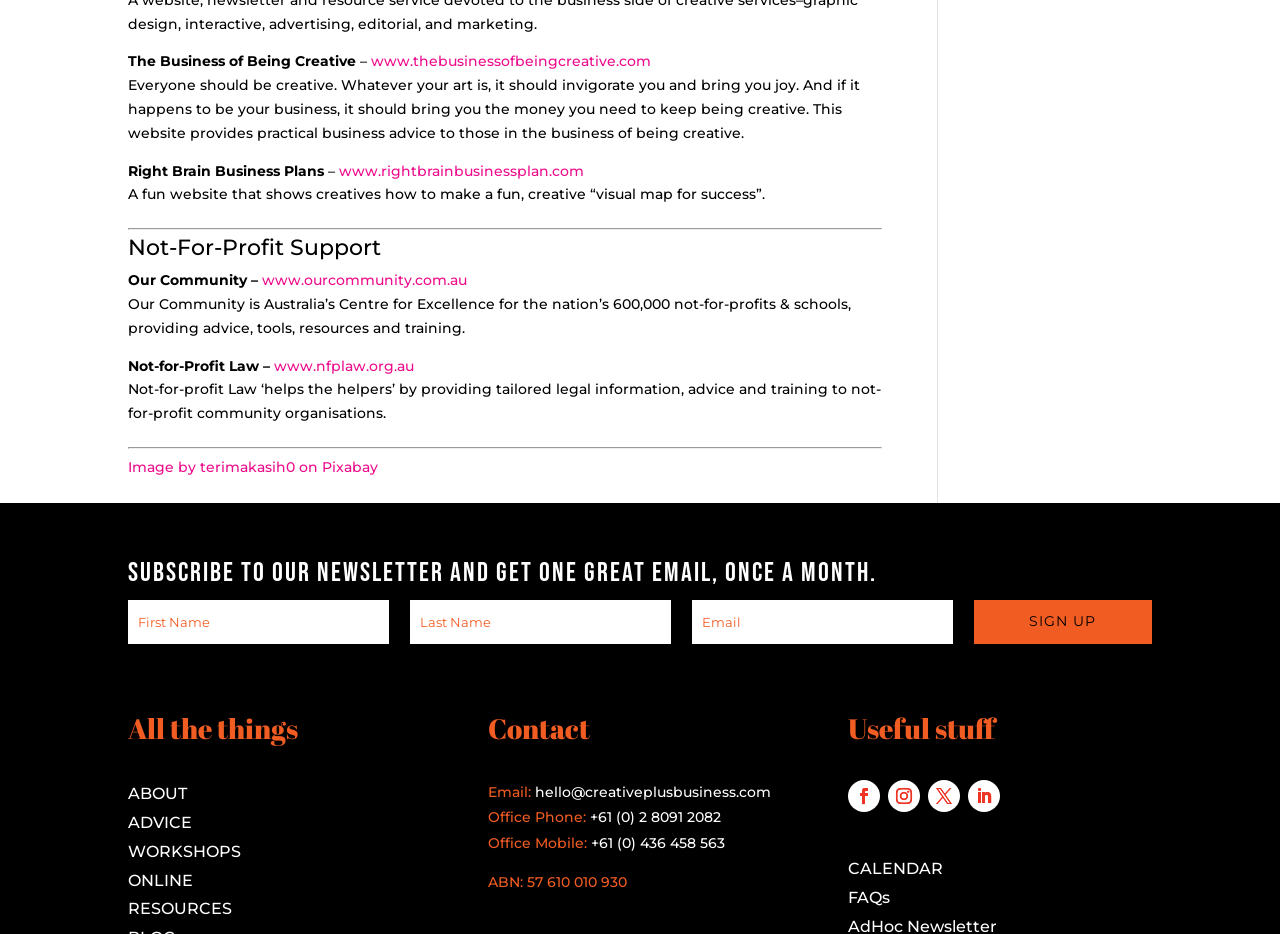Find the bounding box coordinates for the area that must be clicked to perform this action: "Learn more about Right Brain Business Plans".

[0.265, 0.173, 0.456, 0.192]